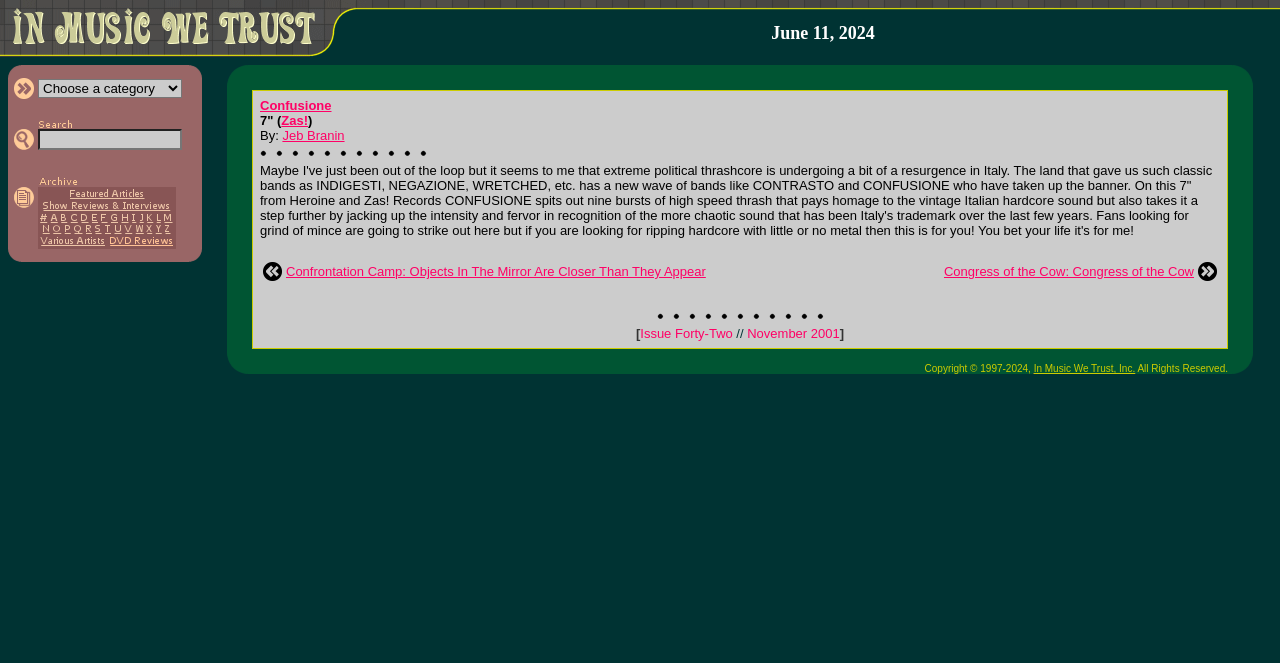Can you give a detailed response to the following question using the information from the image? What is the name of the article?

I found the answer by looking at the main content of the webpage, which is an article about a music album. The title of the article is 'Confusione 7"'.